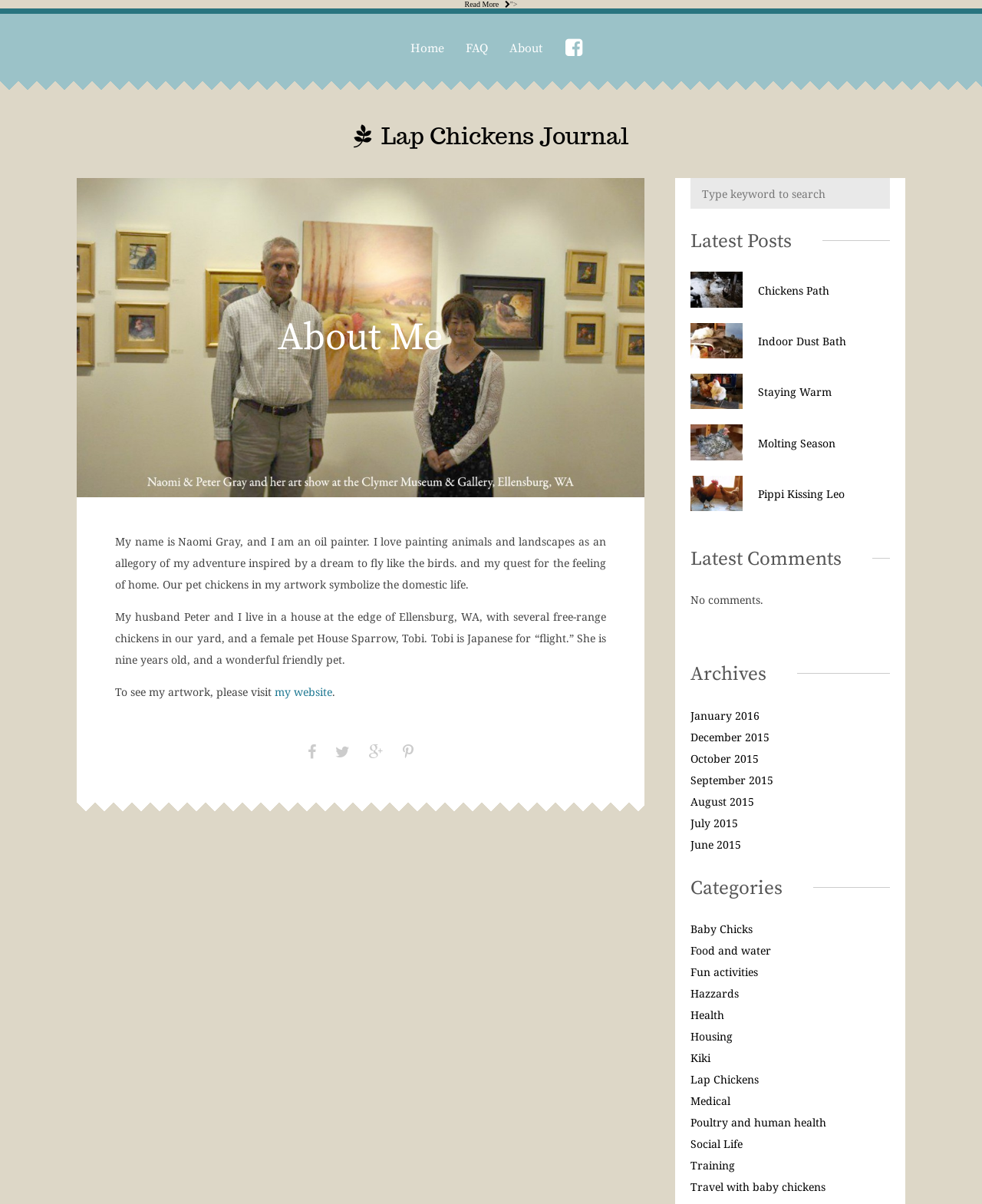Locate the UI element that matches the description Home in the webpage screenshot. Return the bounding box coordinates in the format (top-left x, top-left y, bottom-right x, bottom-right y), with values ranging from 0 to 1.

[0.418, 0.027, 0.452, 0.053]